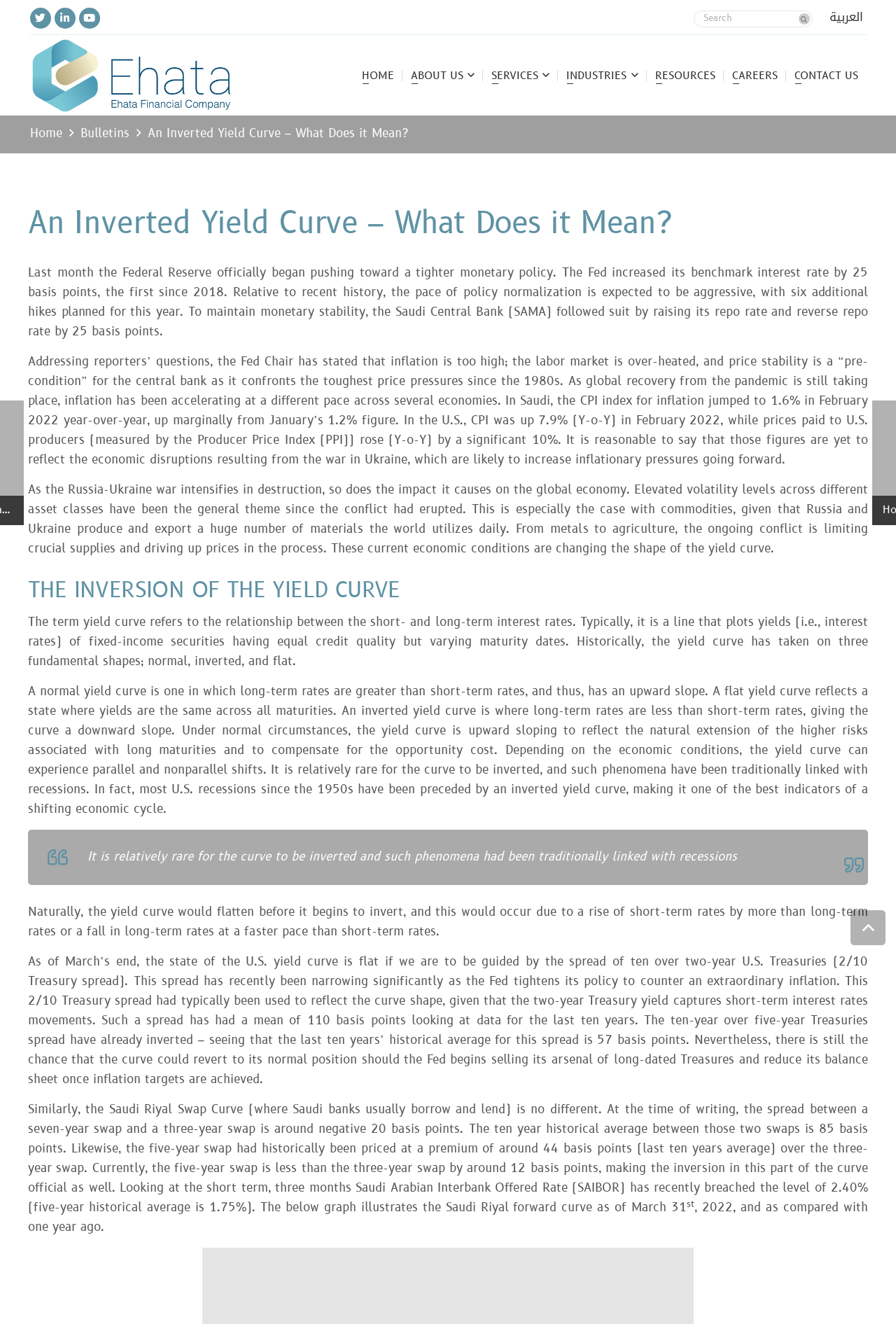Identify the bounding box coordinates necessary to click and complete the given instruction: "Go to the Careers page".

[0.807, 0.026, 0.877, 0.088]